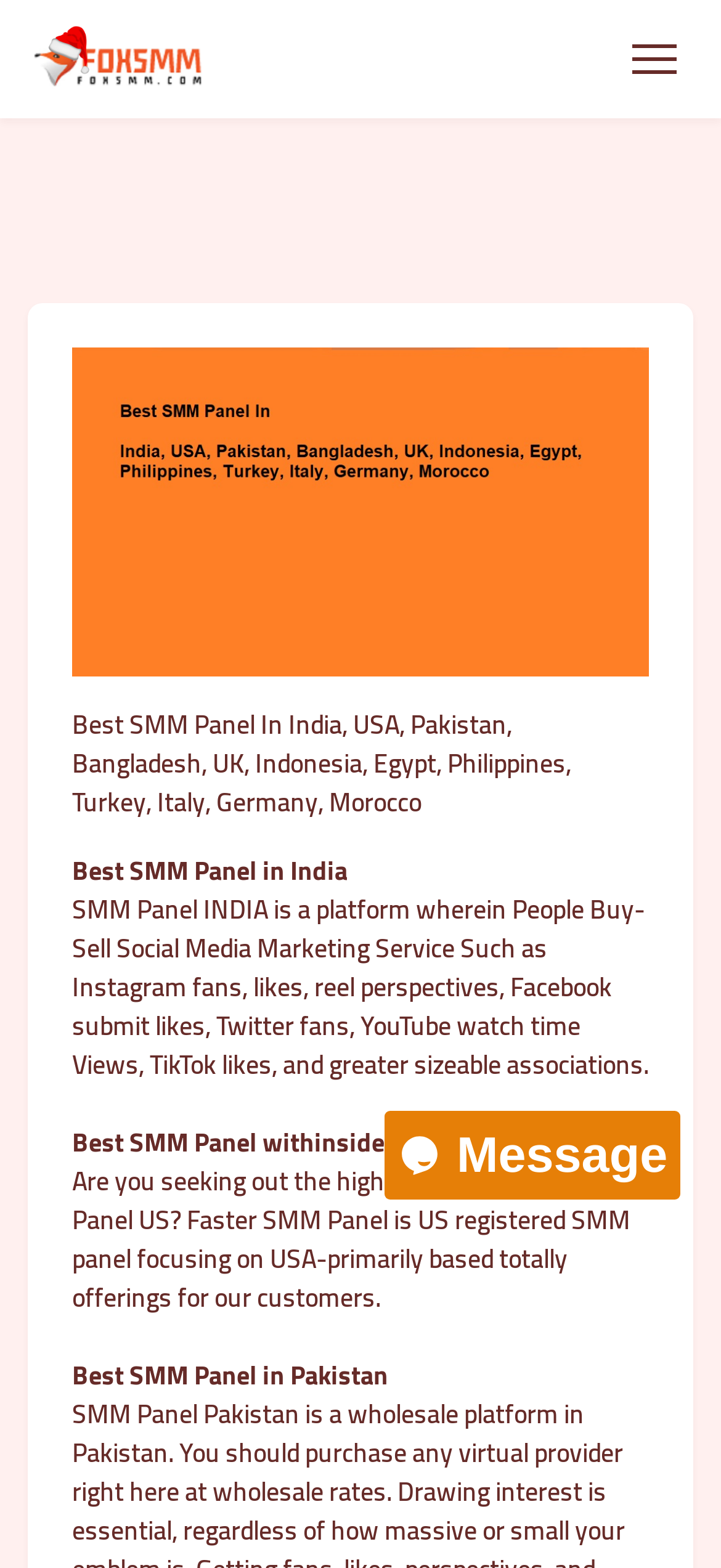Use one word or a short phrase to answer the question provided: 
How many countries are mentioned on the webpage?

9